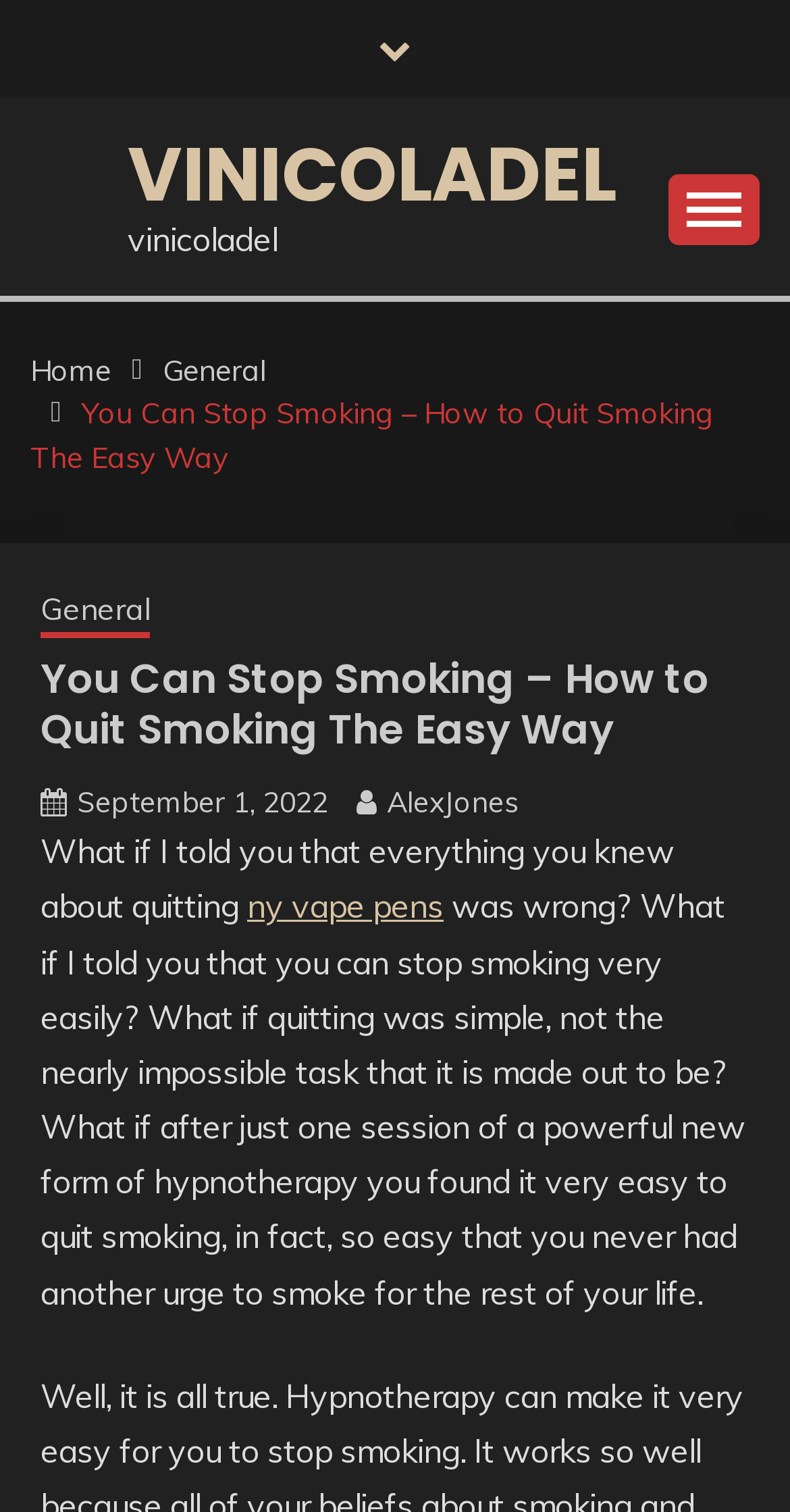Could you determine the bounding box coordinates of the clickable element to complete the instruction: "Go to the Home page"? Provide the coordinates as four float numbers between 0 and 1, i.e., [left, top, right, bottom].

[0.038, 0.233, 0.141, 0.257]